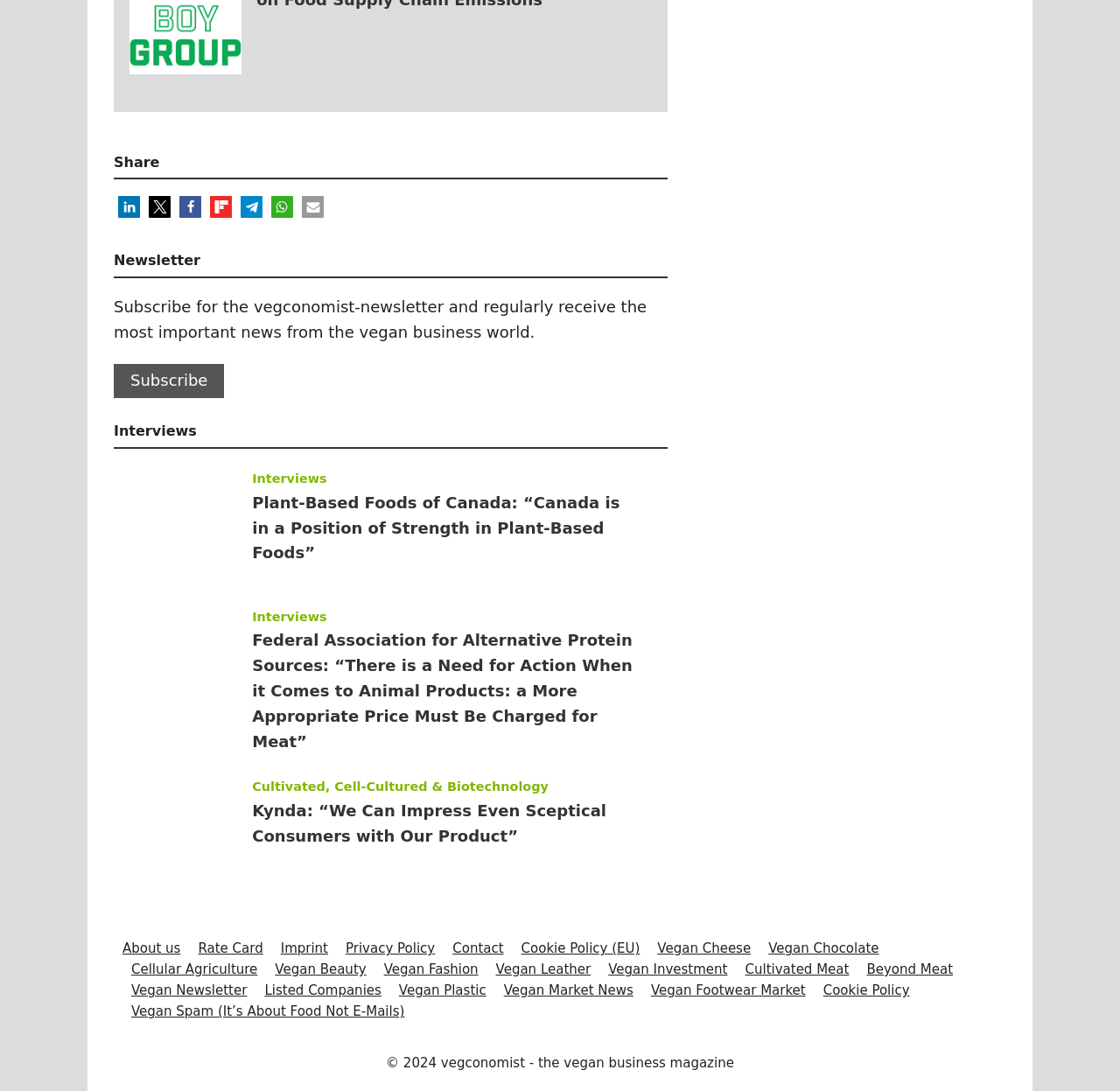By analyzing the image, answer the following question with a detailed response: What is the purpose of the 'Share' button?

The 'Share' button is located at the top of the webpage, and it has several options to share the content on different social media platforms, such as LinkedIn, X, Facebook, Flipboard, Telegram, and Whatsapp, as well as sending it by email. This suggests that the purpose of the 'Share' button is to allow users to share the content with others.